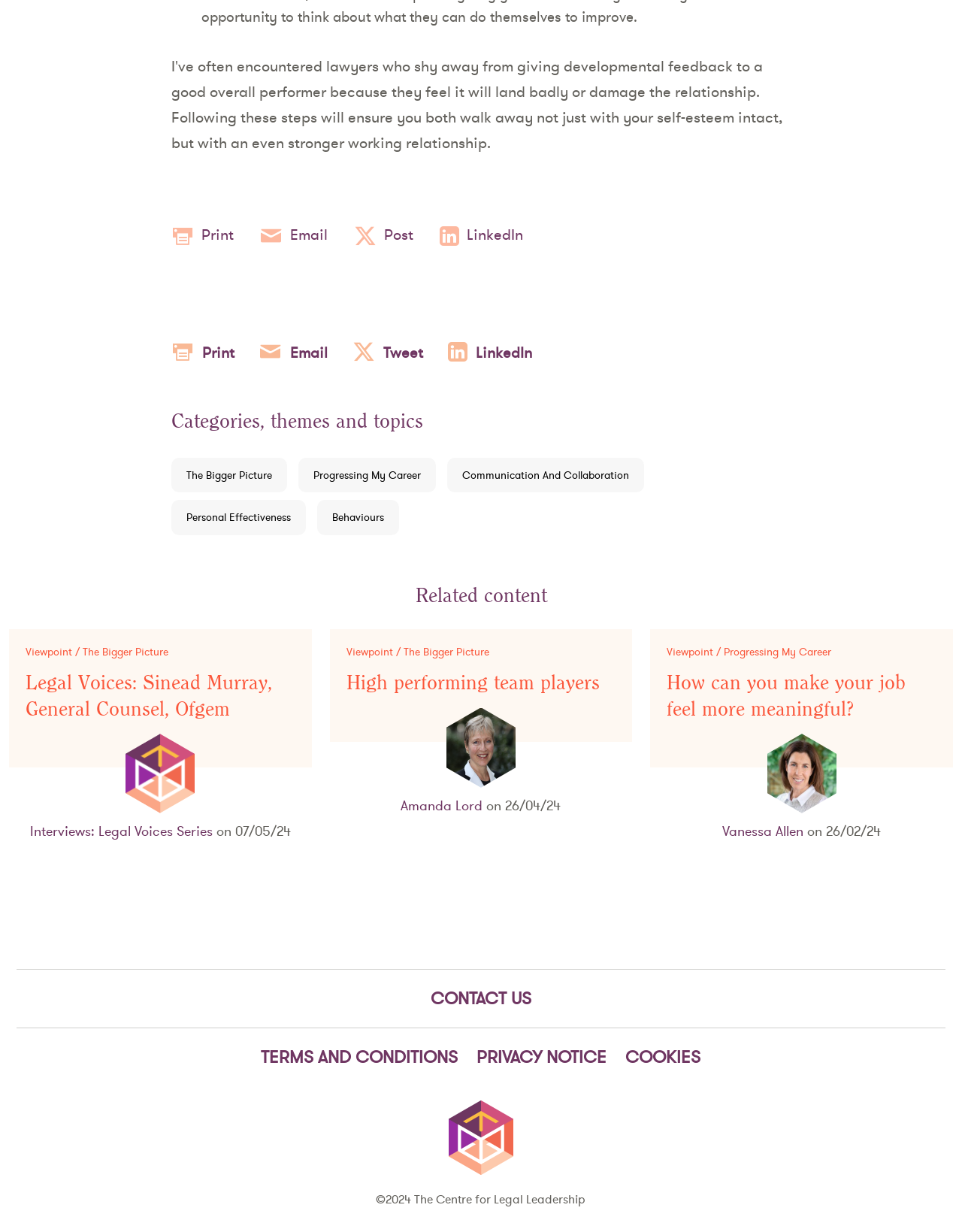Show the bounding box coordinates of the region that should be clicked to follow the instruction: "Click Tweet."

None